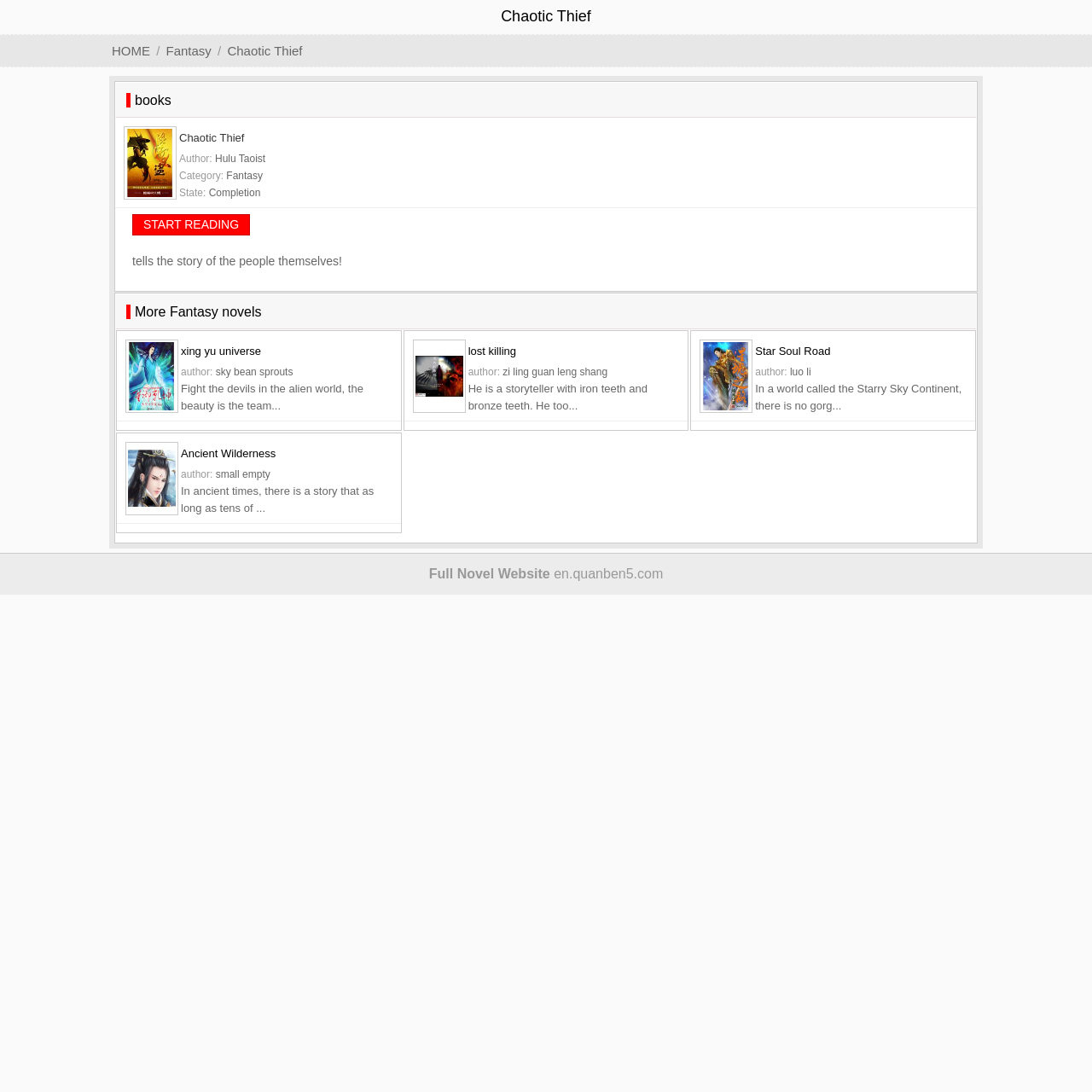Locate the bounding box coordinates of the segment that needs to be clicked to meet this instruction: "Click the 'HOME' link".

[0.102, 0.04, 0.138, 0.053]